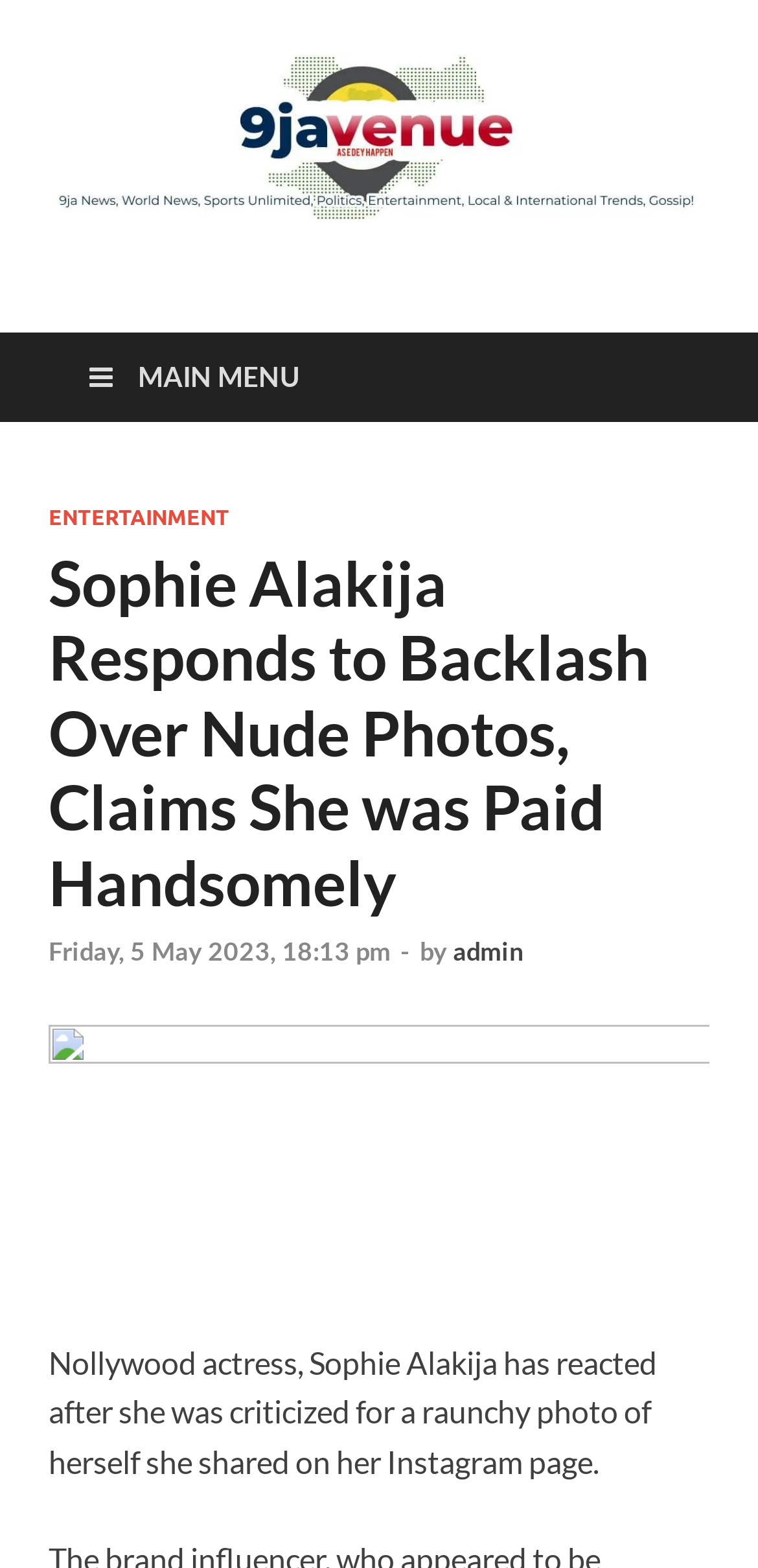Can you pinpoint the bounding box coordinates for the clickable element required for this instruction: "Read the article about Sophie Alakija"? The coordinates should be four float numbers between 0 and 1, i.e., [left, top, right, bottom].

[0.064, 0.857, 0.867, 0.944]